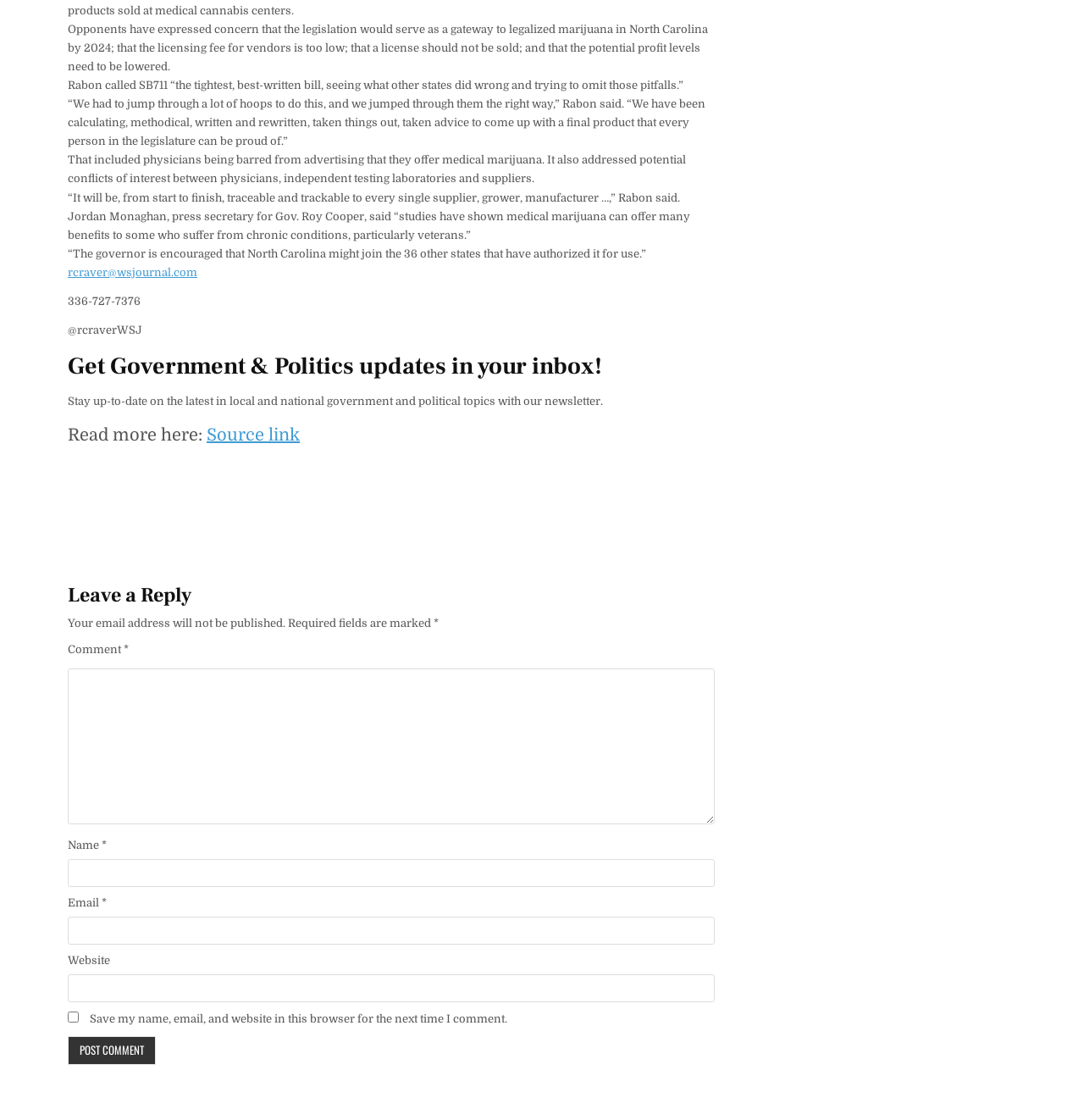Find the bounding box coordinates for the area that must be clicked to perform this action: "Enter text in the text box".

None